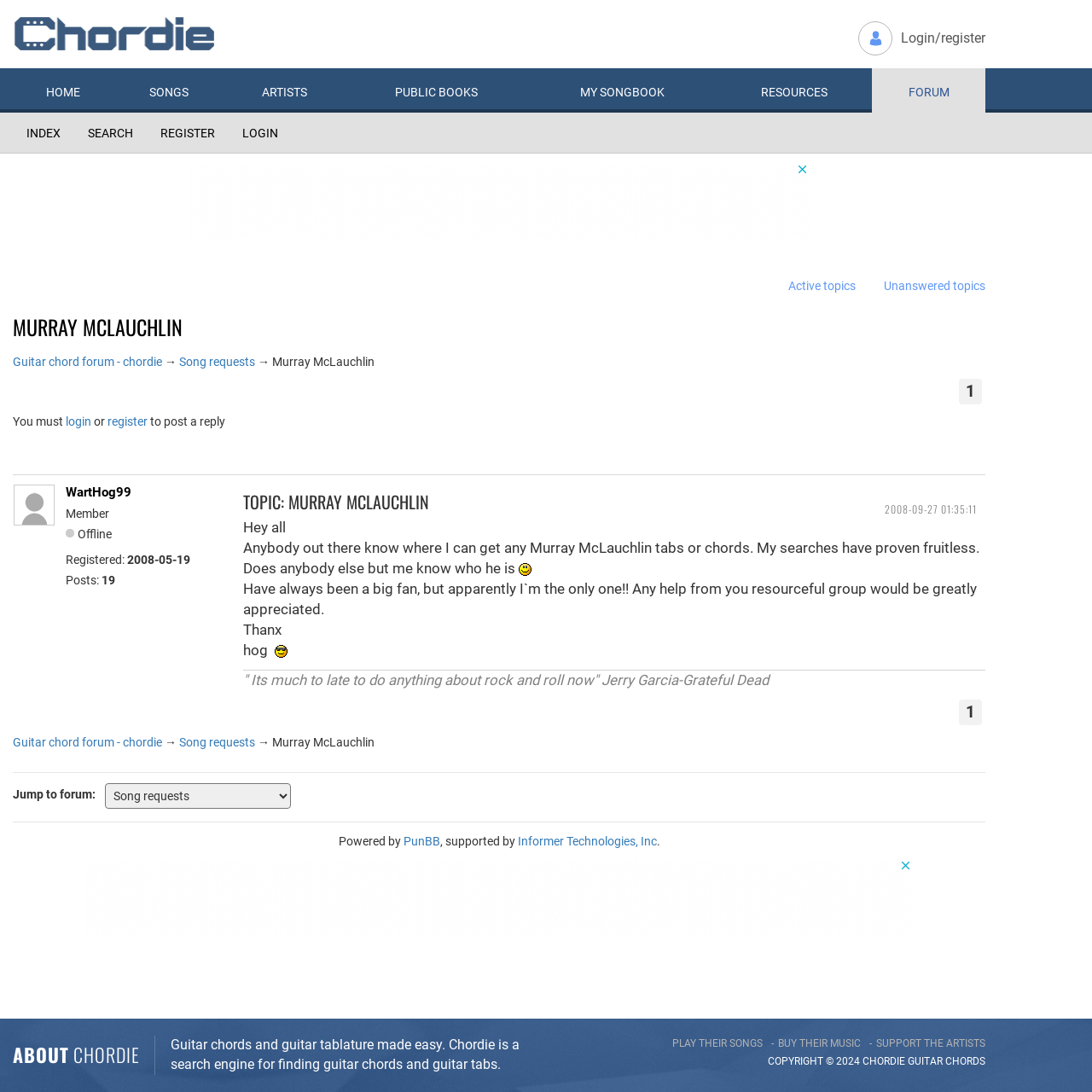What is the topic of the forum post?
From the screenshot, provide a brief answer in one word or phrase.

MURRAY MCLAUCHLIN